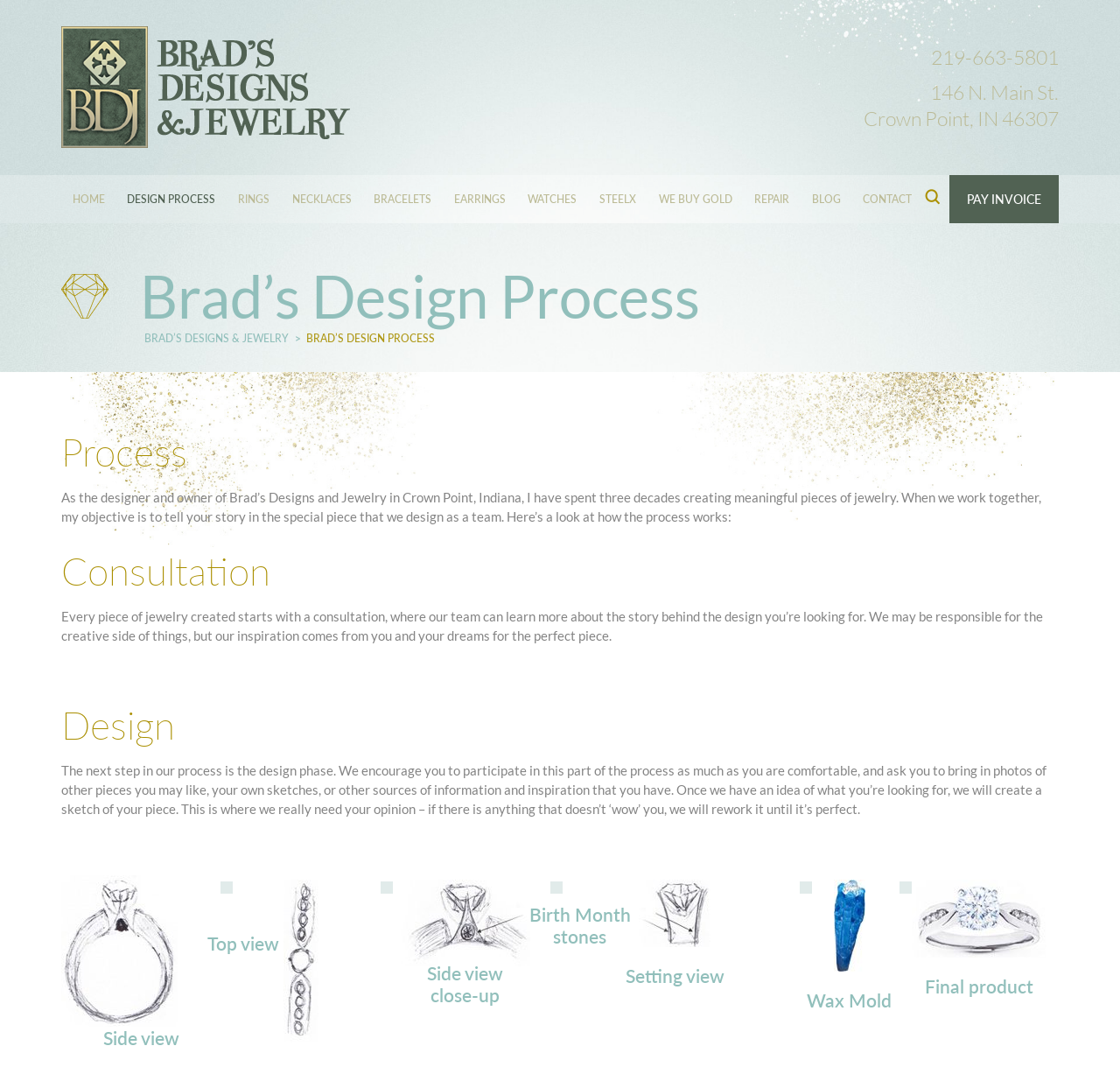Generate a thorough explanation of the webpage's elements.

The webpage is about Brad's Designs and Jewelry, a custom jewelry store in Northwest Indiana. At the top left corner, there is a logo "BDJ" with a link to the homepage. Next to it, there is a phone number "219-663-5801" and an address "146 N. Main St. Crown Point, IN 46307" with a link to the location.

Below the logo, there is a navigation menu with links to different sections of the website, including "HOME", "DESIGN PROCESS", "RINGS", "NECKLACES", "BRACELETS", "EARRINGS", "WATCHES", "STEELX", "WE BUY GOLD", "REPAIR", "BLOG", and "CONTACT". 

On the right side of the navigation menu, there is a search bar with a "Search" button and a "Clear" button. 

The main content of the webpage is about Brad's design process. There is a heading "Brad’s Design Process" followed by a paragraph of text explaining the process of creating custom jewelry. The text explains that the designer works with customers to tell their story through the jewelry piece.

Below the introduction, there are three sections: "Consultation", "Design", and "Process". Each section has a heading and a paragraph of text explaining the step in the design process. The "Consultation" section explains that the process starts with a consultation to learn about the customer's story and dreams. The "Design" section explains that the designer creates a sketch of the piece based on the customer's input and reworks it until it's perfect.

The webpage also features several images of jewelry pieces from different angles, including side views, top views, and close-ups. Each image has a caption explaining the view or feature of the piece.